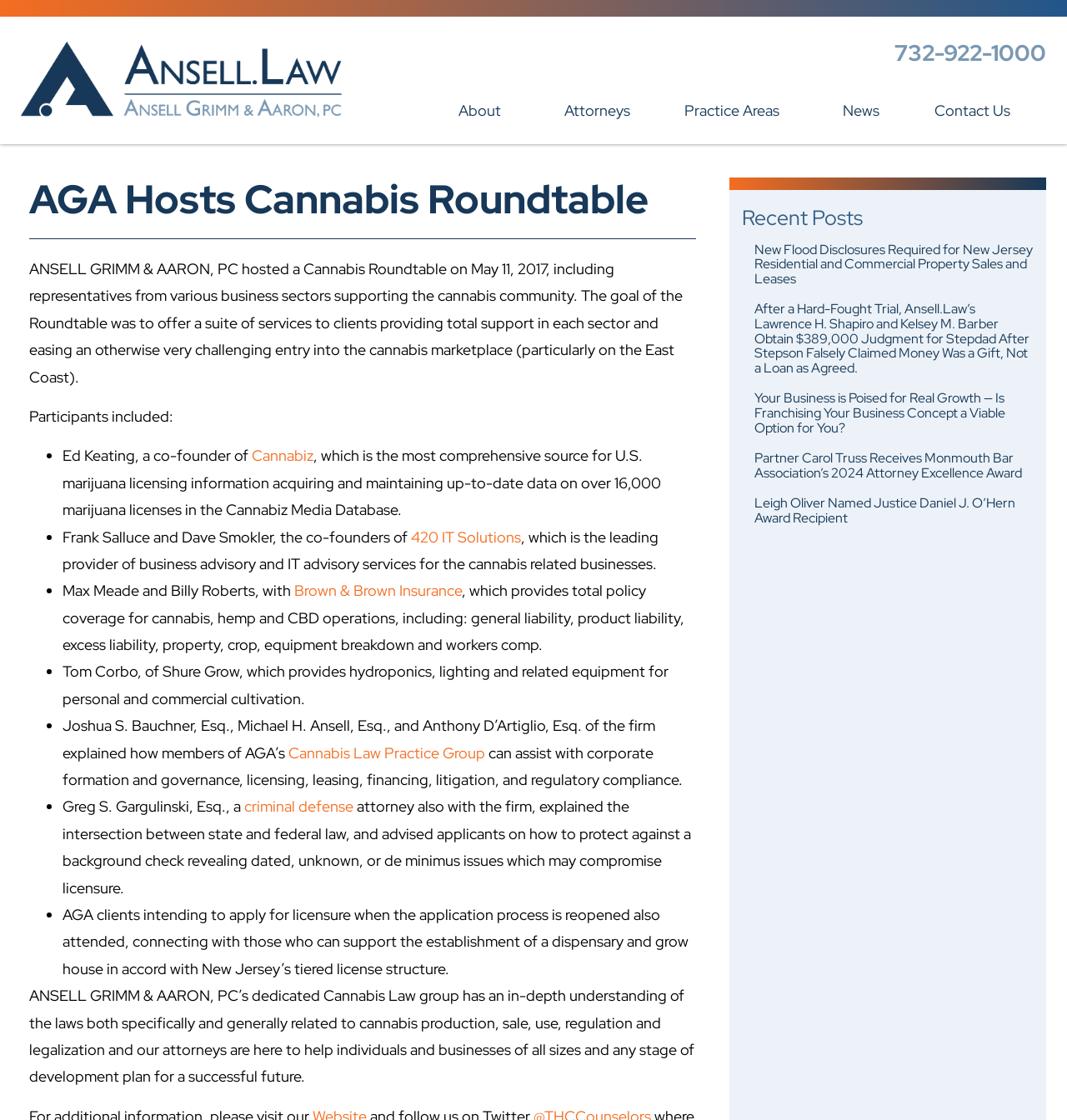Describe every aspect of the webpage comprehensively.

The webpage is about Ansell Grimm & Aaron, PC, a law firm that hosted a Cannabis Roundtable. At the top of the page, there are several links to different sections of the website, including "About", "Attorneys", "Practice Areas", "News", and "Contact Us". 

Below the links, there is a heading that reads "AGA Hosts Cannabis Roundtable". This is followed by a paragraph of text that describes the event, which was held on May 11, 2017, and included representatives from various business sectors supporting the cannabis community. The goal of the Roundtable was to offer a suite of services to clients providing total support in each sector and easing an otherwise very challenging entry into the cannabis marketplace.

The page then lists the participants of the Roundtable, including Ed Keating from Cannabiz, Frank Salluce and Dave Smokler from 420 IT Solutions, Max Meade and Billy Roberts from Brown & Brown Insurance, Tom Corbo from Shure Grow, and several attorneys from Ansell Grimm & Aaron, PC. Each participant is described with a brief sentence or two about their company or area of expertise.

On the right side of the page, there is a section titled "Recent Posts" with four article links. These articles appear to be news stories or blog posts from the law firm, with titles such as "New Flood Disclosures Required for New Jersey Residential and Commercial Property Sales and Leases" and "Partner Carol Truss Receives Monmouth Bar Association’s 2024 Attorney Excellence Award".